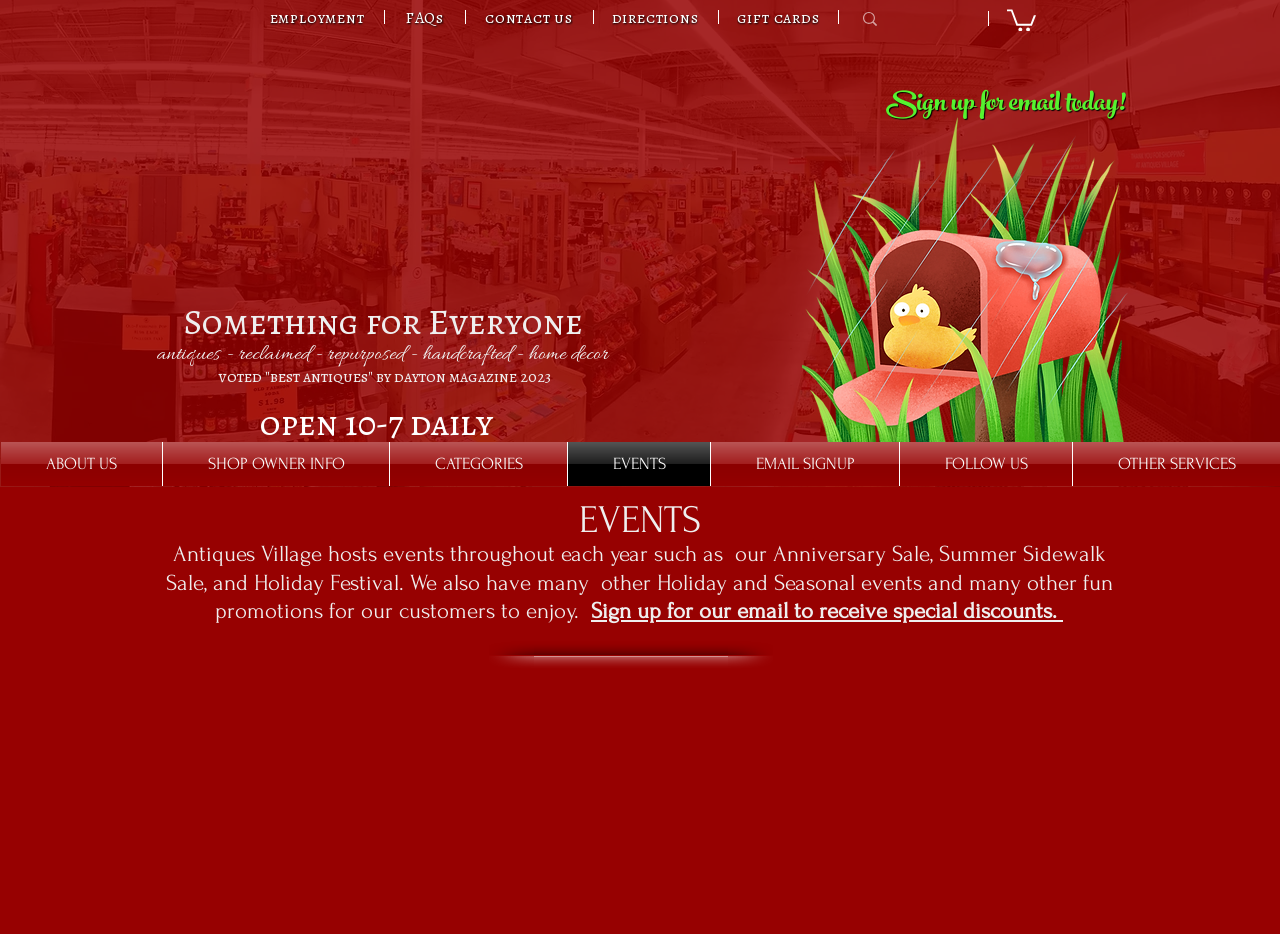What type of products does the store sell?
Look at the image and answer the question using a single word or phrase.

antiques, reclaimed, repurposed, handcrafted, home decor